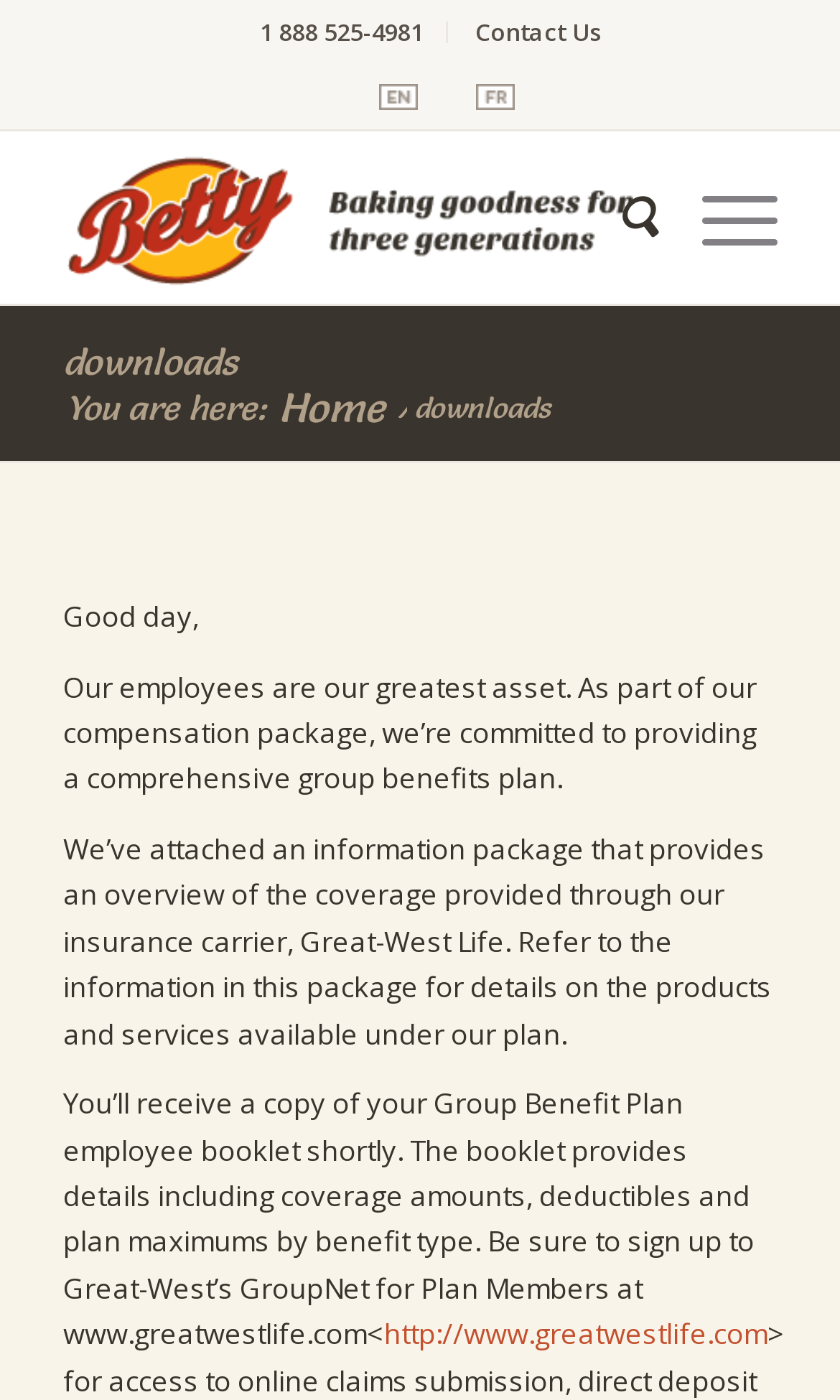Could you provide the bounding box coordinates for the portion of the screen to click to complete this instruction: "Click the image of Calvary Pastors"?

None